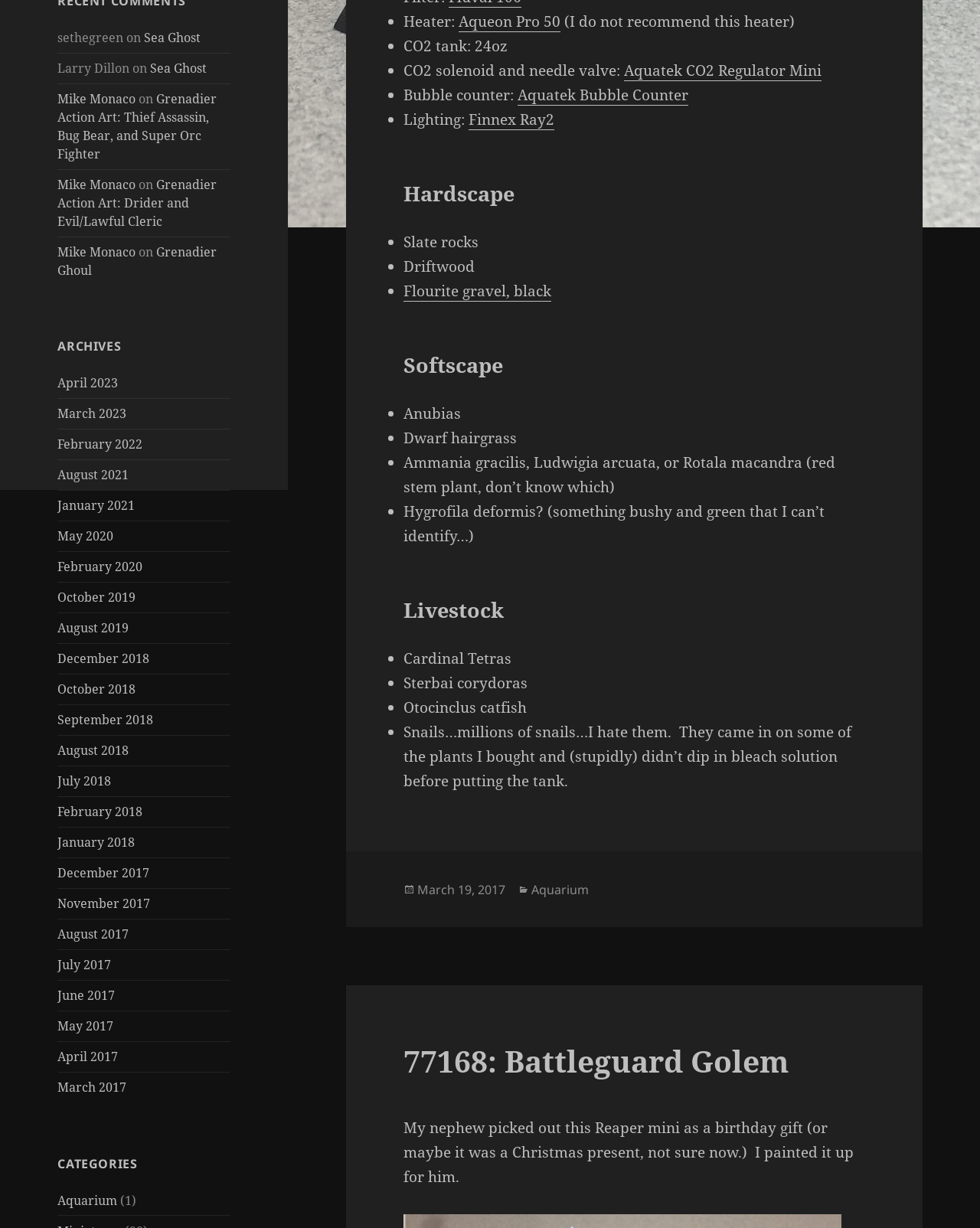Using the element description: "Sea Ghost", determine the bounding box coordinates. The coordinates should be in the format [left, top, right, bottom], with values between 0 and 1.

[0.153, 0.049, 0.211, 0.062]